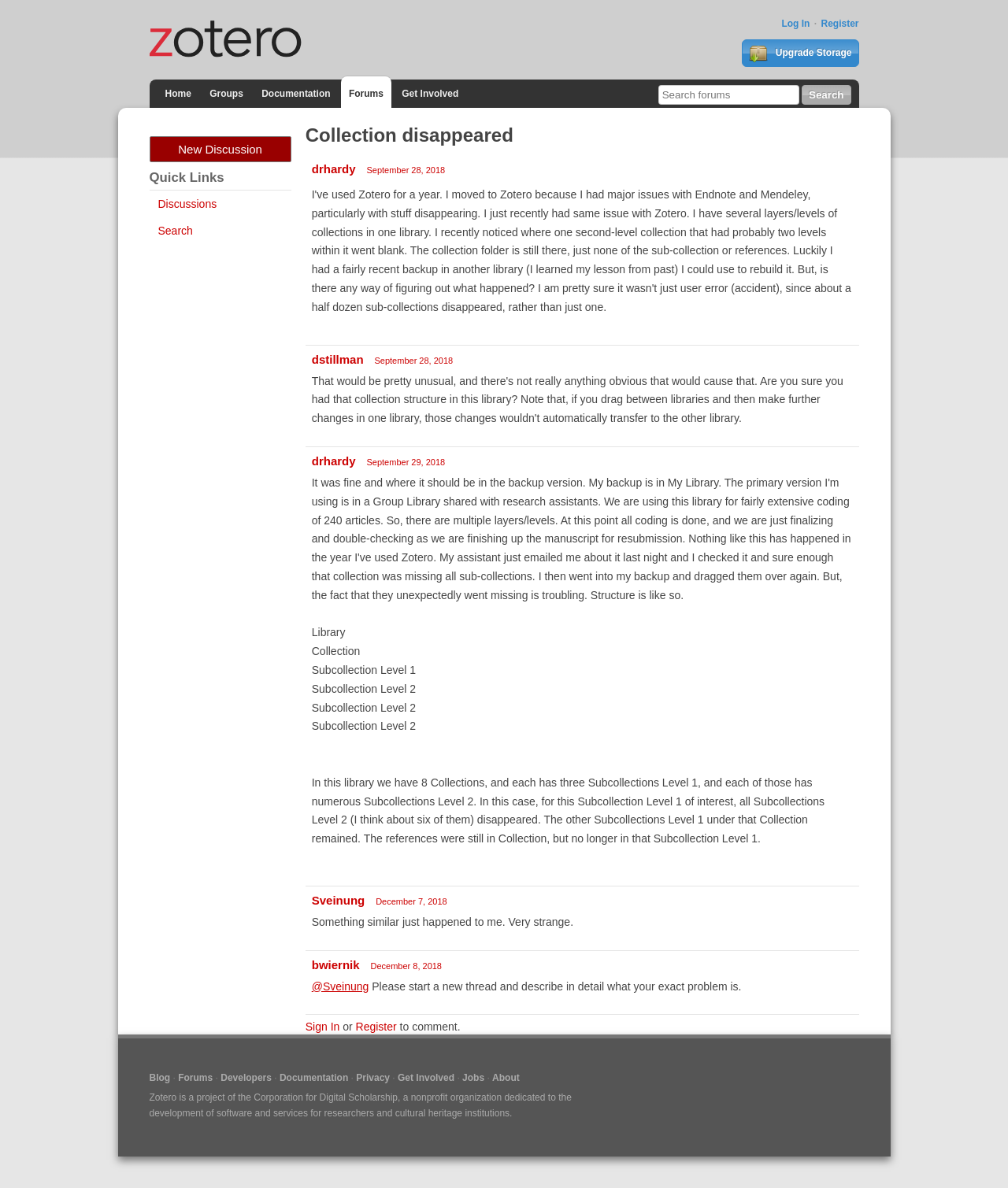Please specify the coordinates of the bounding box for the element that should be clicked to carry out this instruction: "Create a new discussion". The coordinates must be four float numbers between 0 and 1, formatted as [left, top, right, bottom].

[0.148, 0.115, 0.289, 0.137]